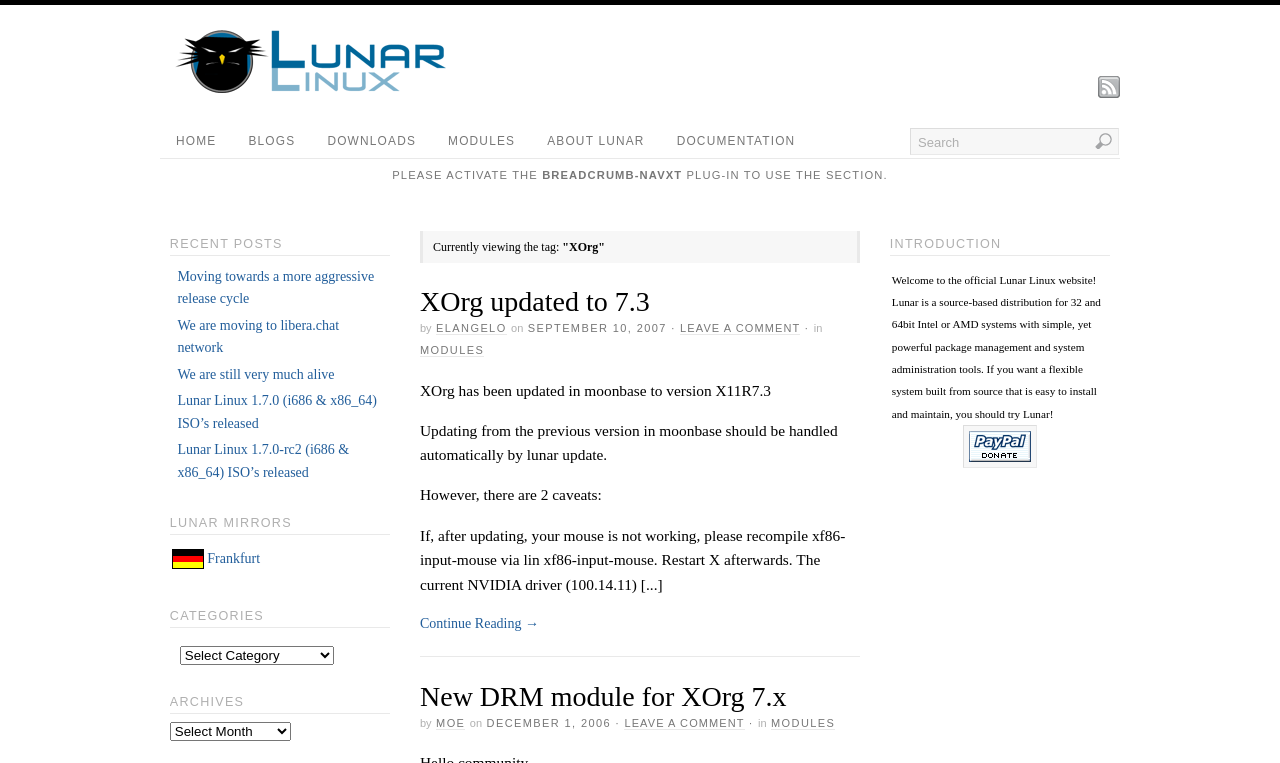What is the version of XOrg updated to?
Using the image as a reference, answer with just one word or a short phrase.

7.3